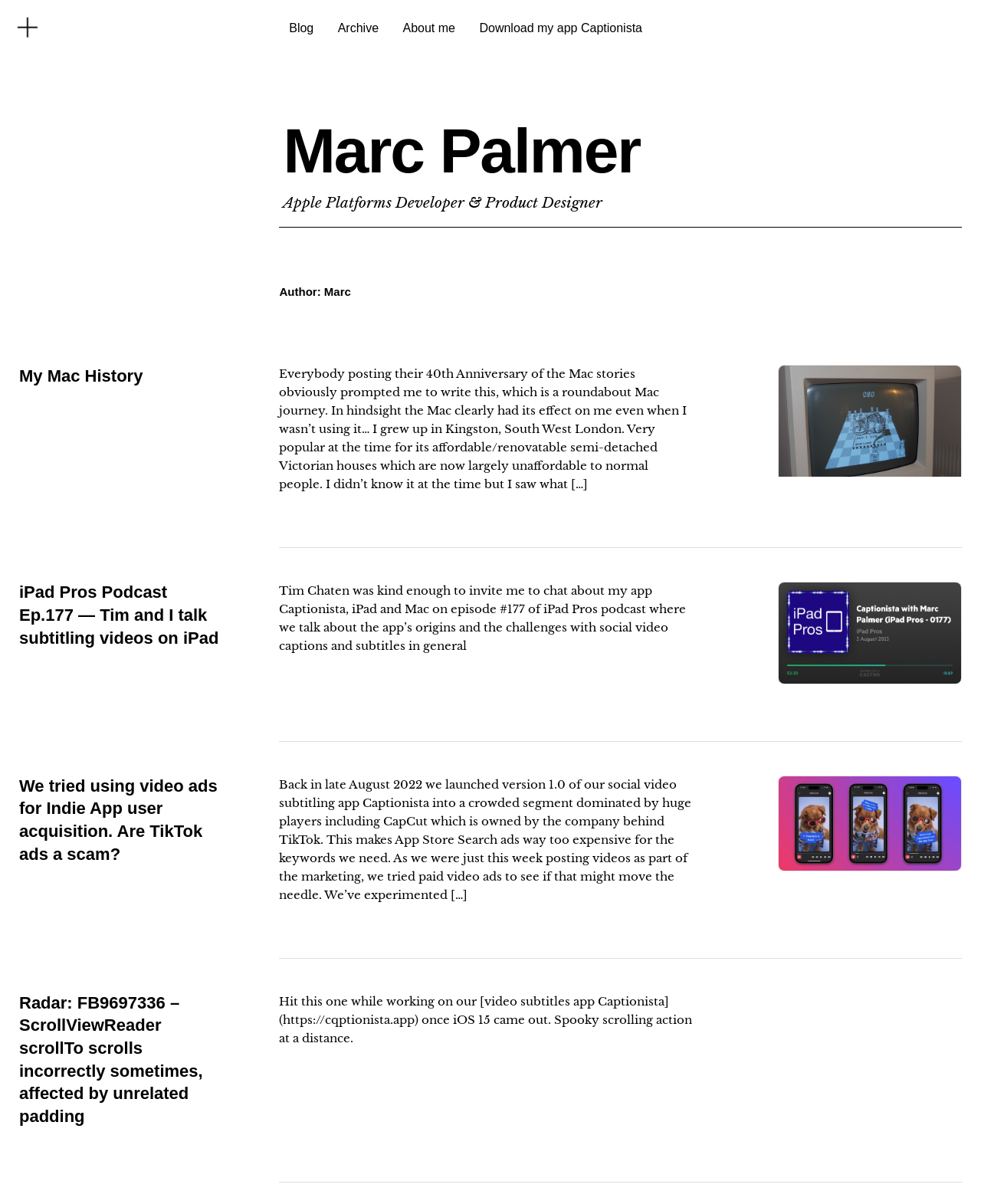Identify the bounding box coordinates for the UI element described as: "Archive".

[0.344, 0.015, 0.386, 0.033]